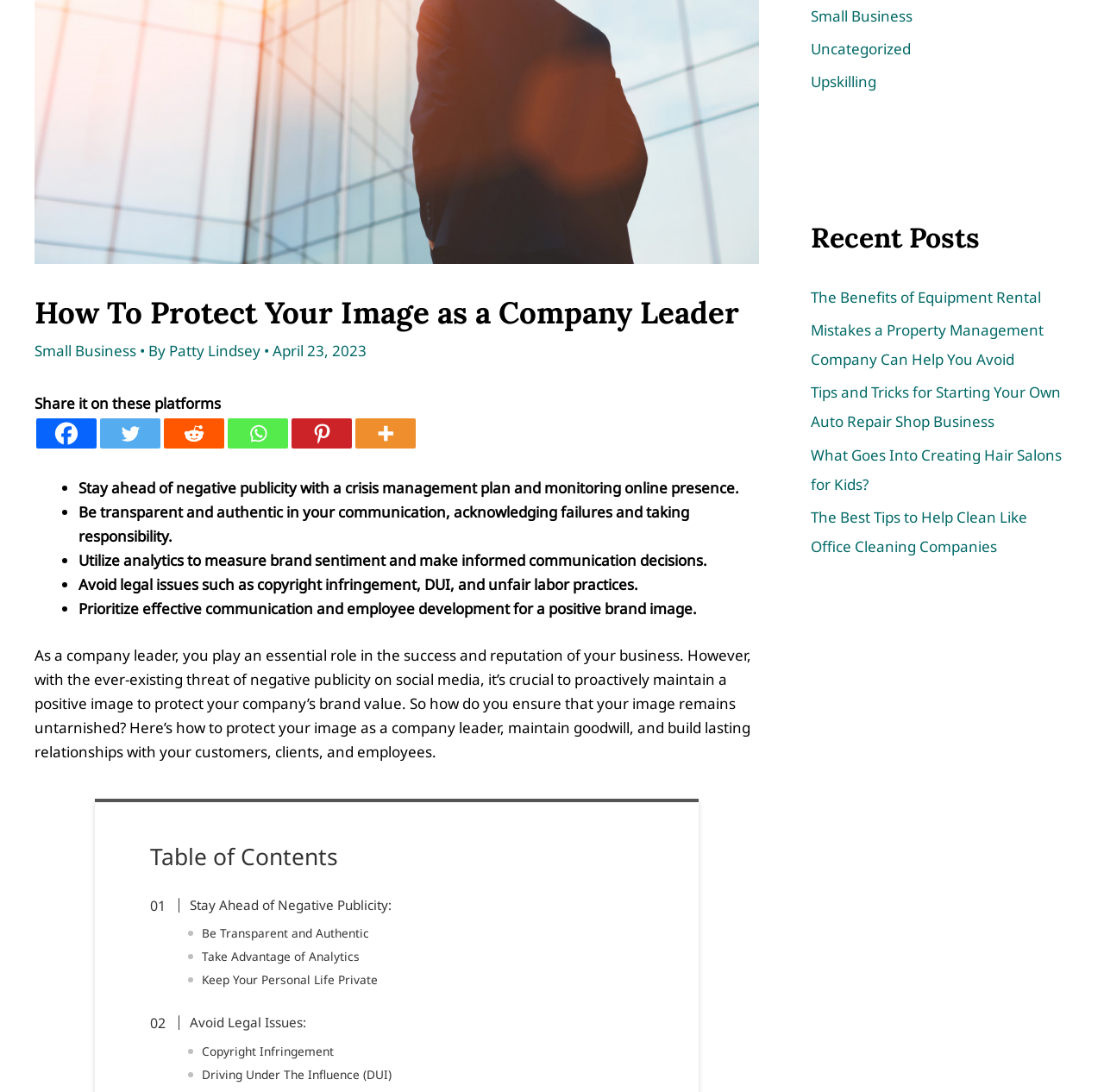Find the bounding box of the element with the following description: "Take Advantage of Analytics". The coordinates must be four float numbers between 0 and 1, formatted as [left, top, right, bottom].

[0.182, 0.868, 0.325, 0.884]